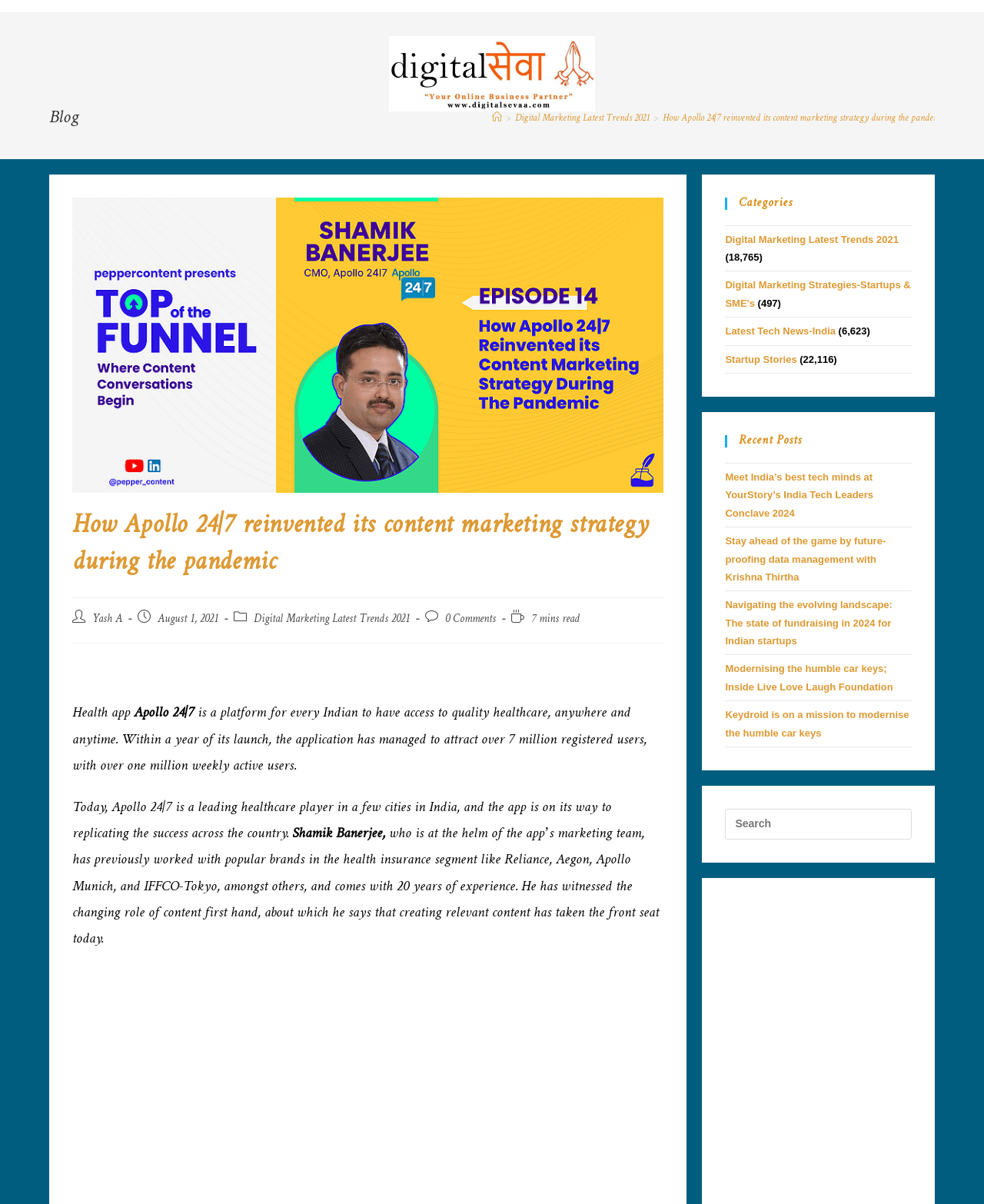What is the name of the health app?
Can you provide a detailed and comprehensive answer to the question?

I found the answer by looking at the text content of the webpage, specifically the paragraph that starts with 'Apollo 24|7 is a platform for every Indian to have access to quality healthcare, anywhere and anytime.'